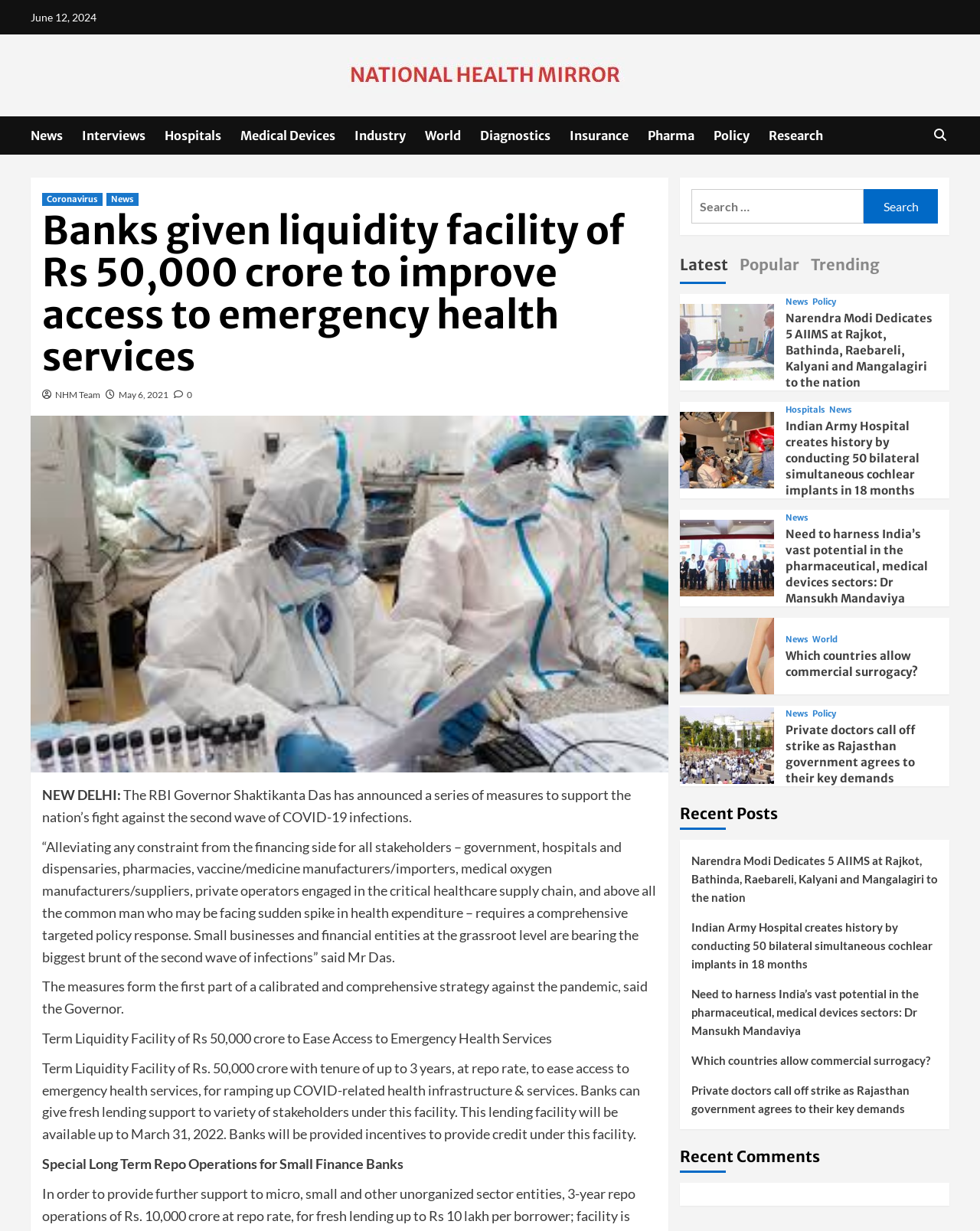Find the bounding box coordinates of the element you need to click on to perform this action: 'Search for something'. The coordinates should be represented by four float values between 0 and 1, in the format [left, top, right, bottom].

[0.693, 0.154, 0.881, 0.182]